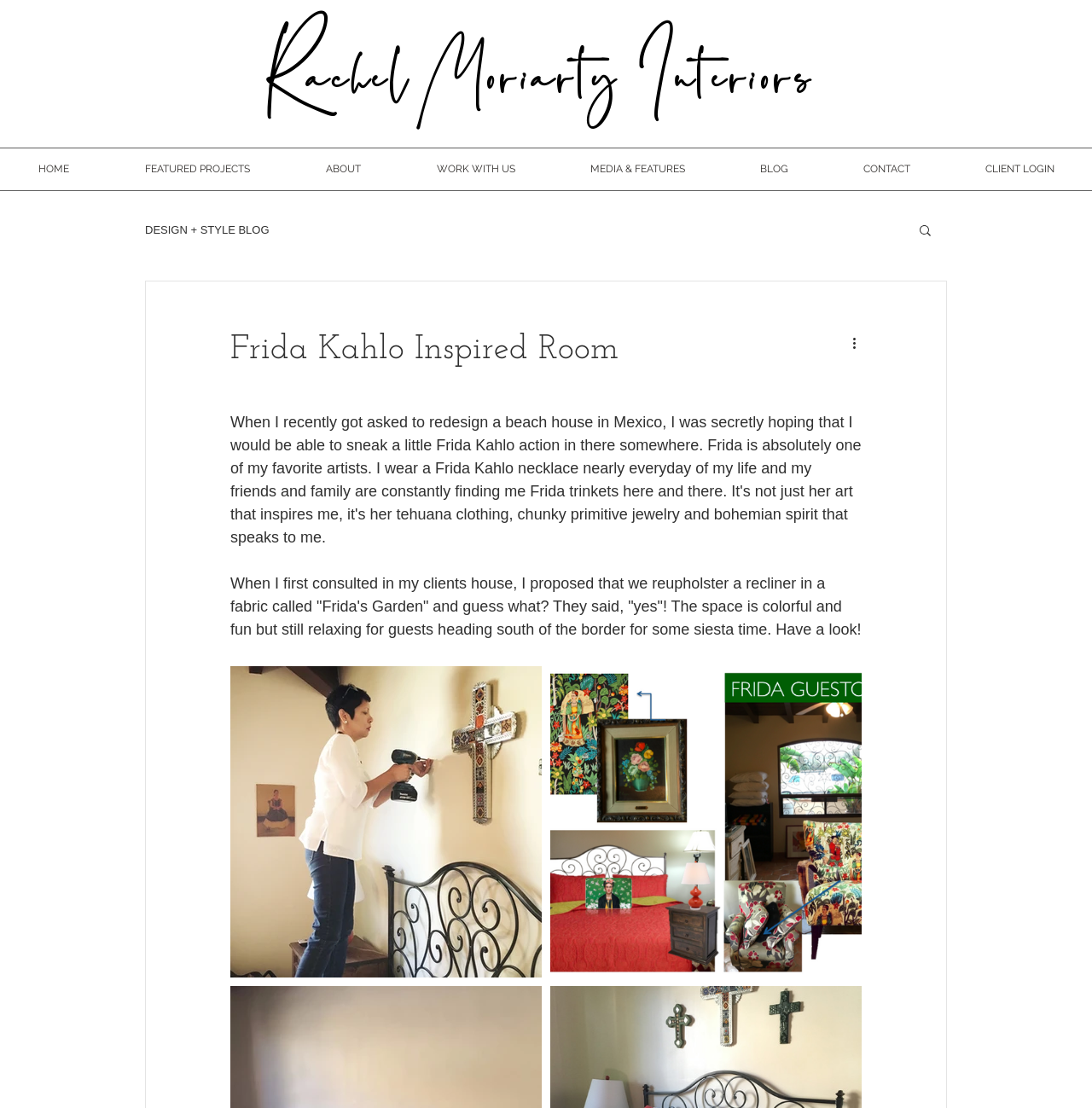Kindly determine the bounding box coordinates for the area that needs to be clicked to execute this instruction: "search for something".

[0.84, 0.201, 0.855, 0.217]